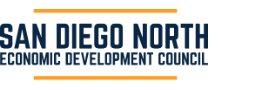What is the primary role of the San Diego North Economic Development Council?
Based on the visual, give a brief answer using one word or a short phrase.

Fostering economic growth